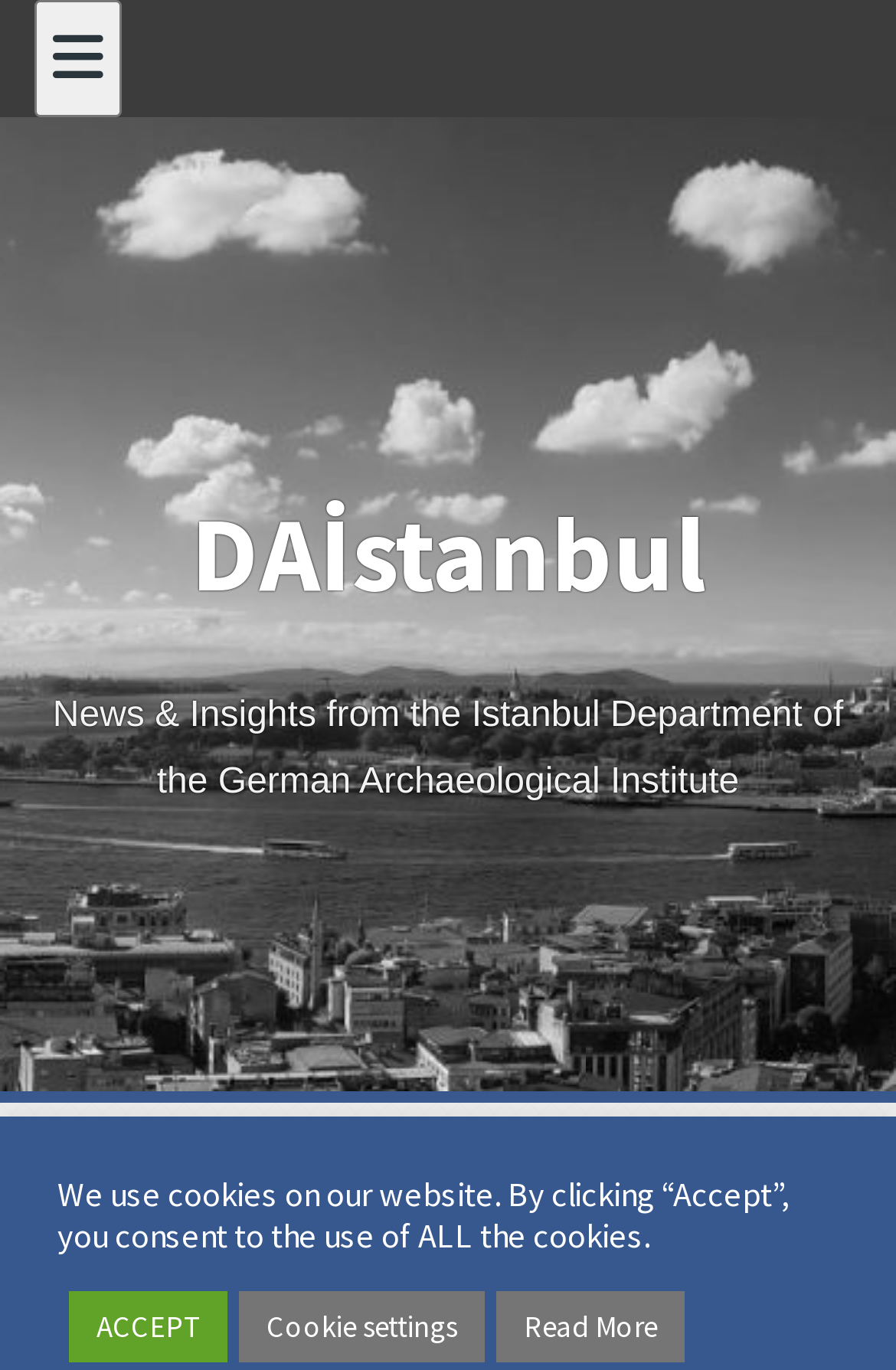What is the organization mentioned on the webpage?
Look at the image and respond with a one-word or short-phrase answer.

DAI Istanbul